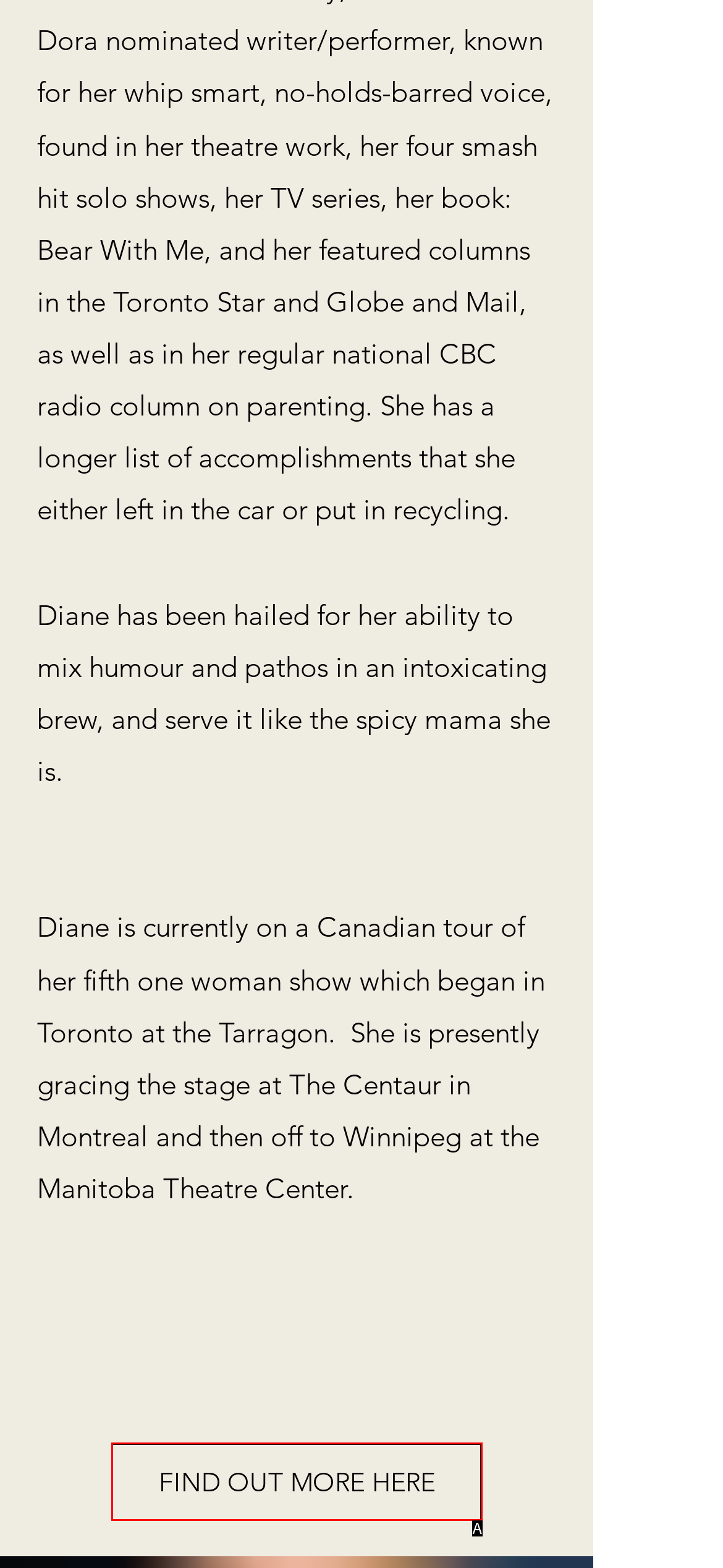What letter corresponds to the UI element described here: FIND OUT MORE HERE
Reply with the letter from the options provided.

A